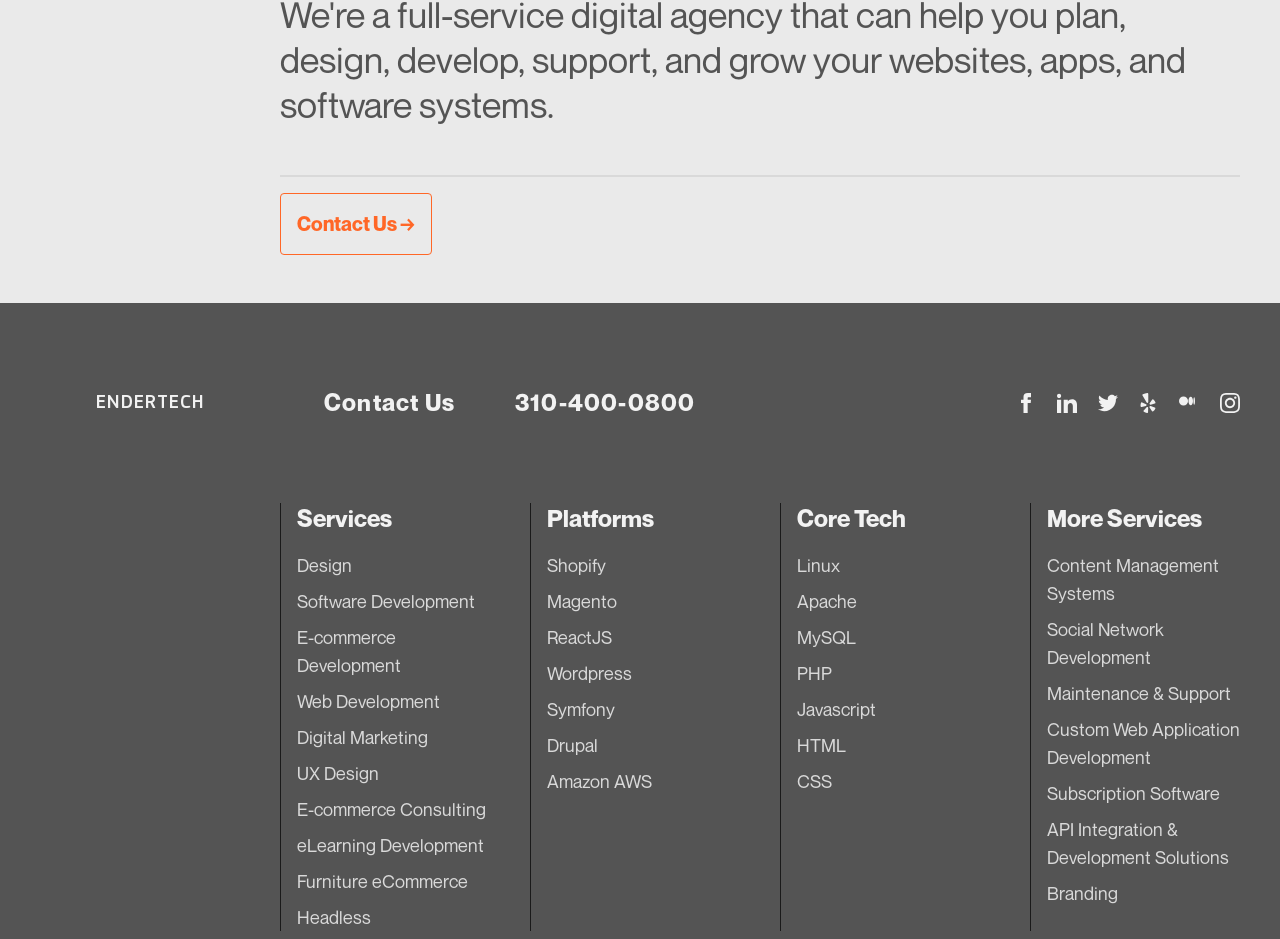Find the bounding box coordinates for the HTML element described in this sentence: "E-commerce Consulting". Provide the coordinates as four float numbers between 0 and 1, in the format [left, top, right, bottom].

[0.232, 0.849, 0.38, 0.873]